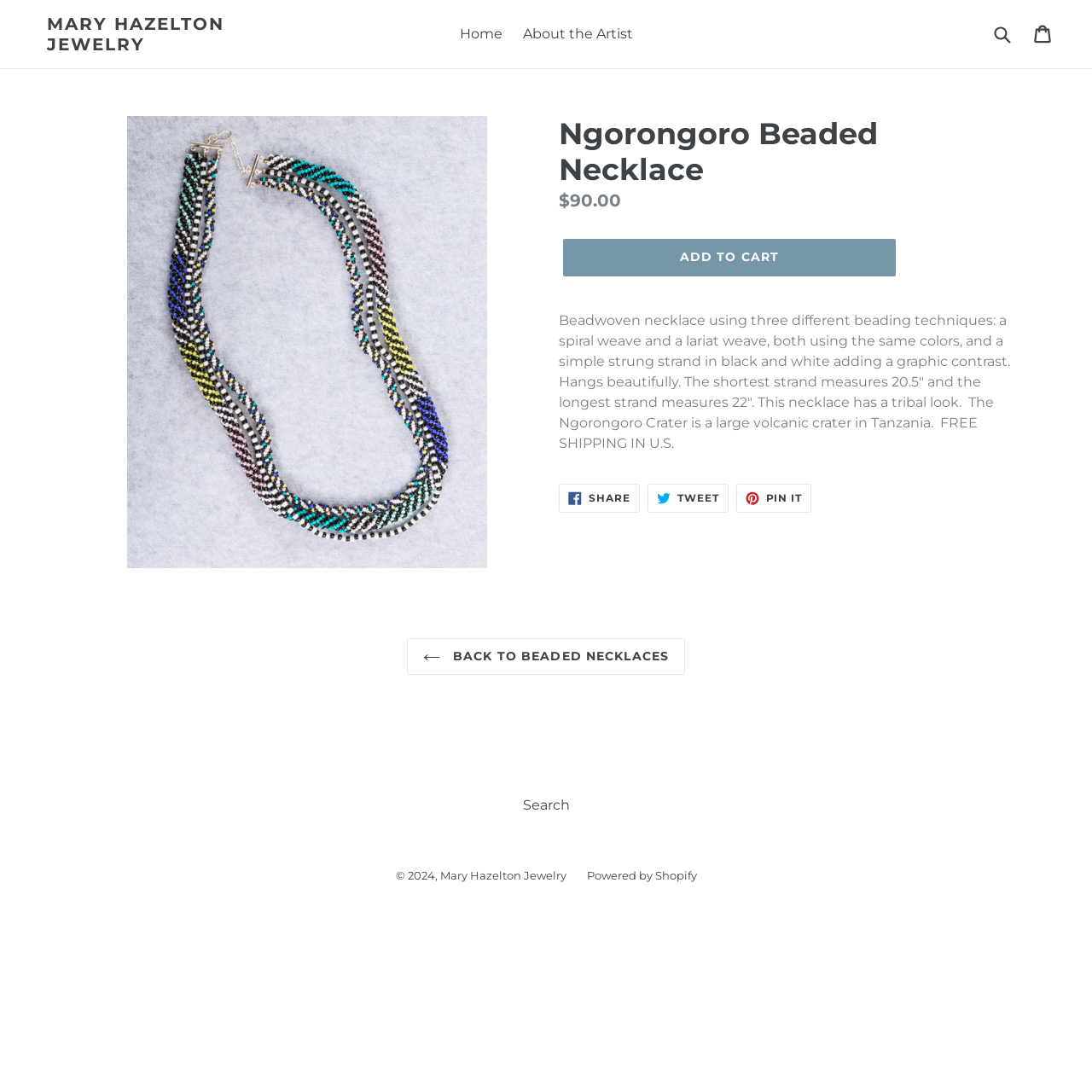Please locate the bounding box coordinates for the element that should be clicked to achieve the following instruction: "View cart". Ensure the coordinates are given as four float numbers between 0 and 1, i.e., [left, top, right, bottom].

[0.947, 0.013, 0.965, 0.049]